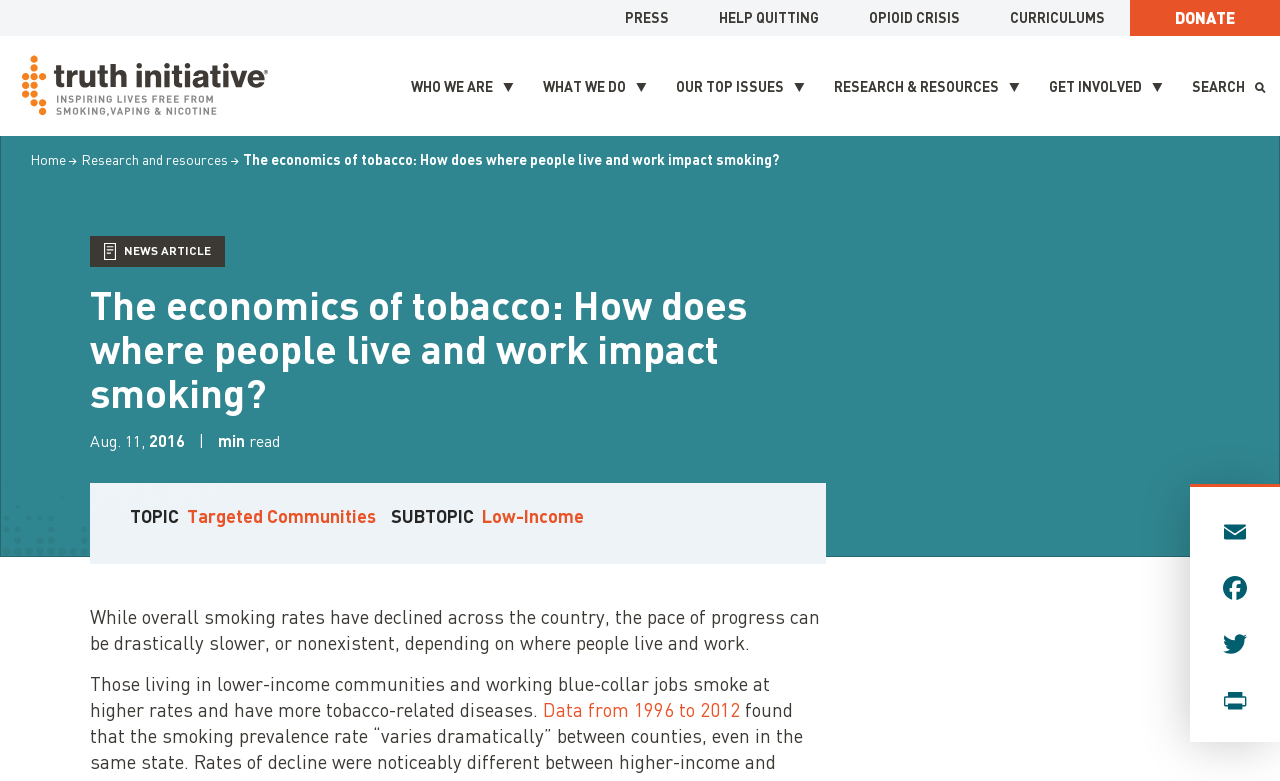Given the description Who we are, predict the bounding box coordinates of the UI element. Ensure the coordinates are in the format (top-left x, top-left y, bottom-right x, bottom-right y) and all values are between 0 and 1.

[0.309, 0.082, 0.401, 0.138]